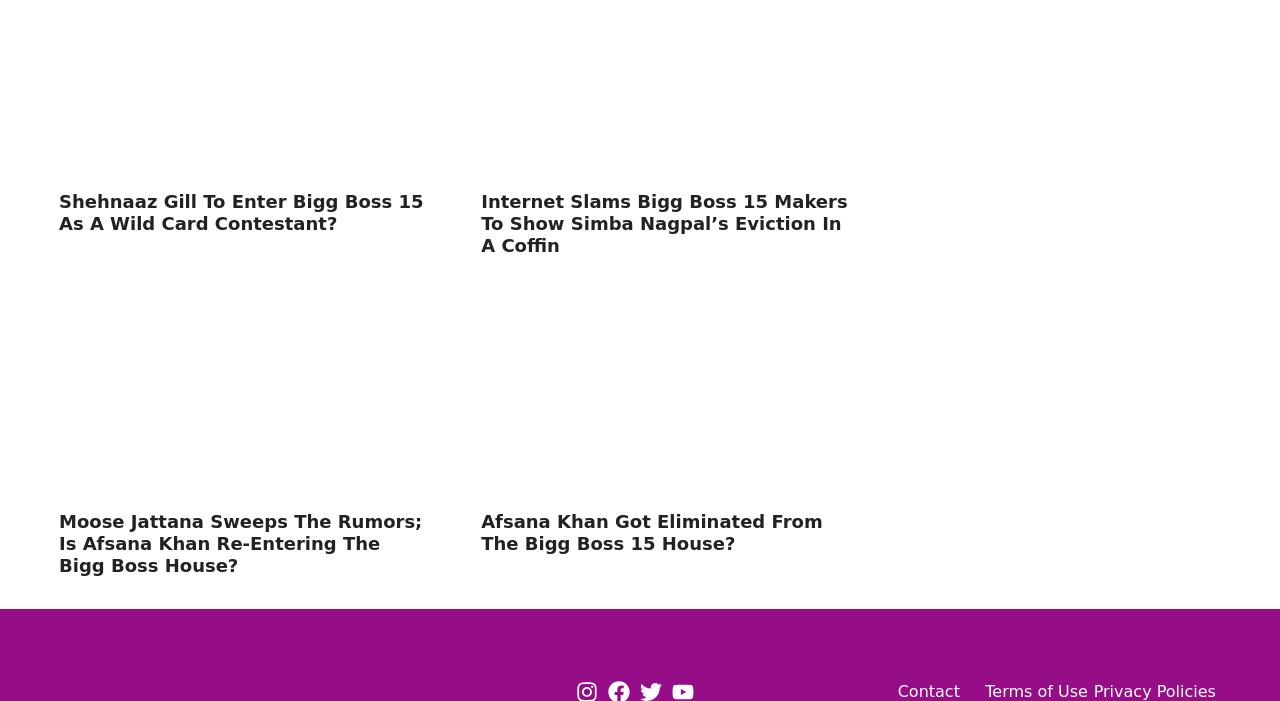Indicate the bounding box coordinates of the element that must be clicked to execute the instruction: "contact us". The coordinates should be given as four float numbers between 0 and 1, i.e., [left, top, right, bottom].

[0.701, 0.972, 0.75, 1.0]